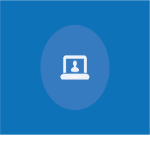Please give a short response to the question using one word or a phrase:
What is the purpose of the portal?

Financial support in education